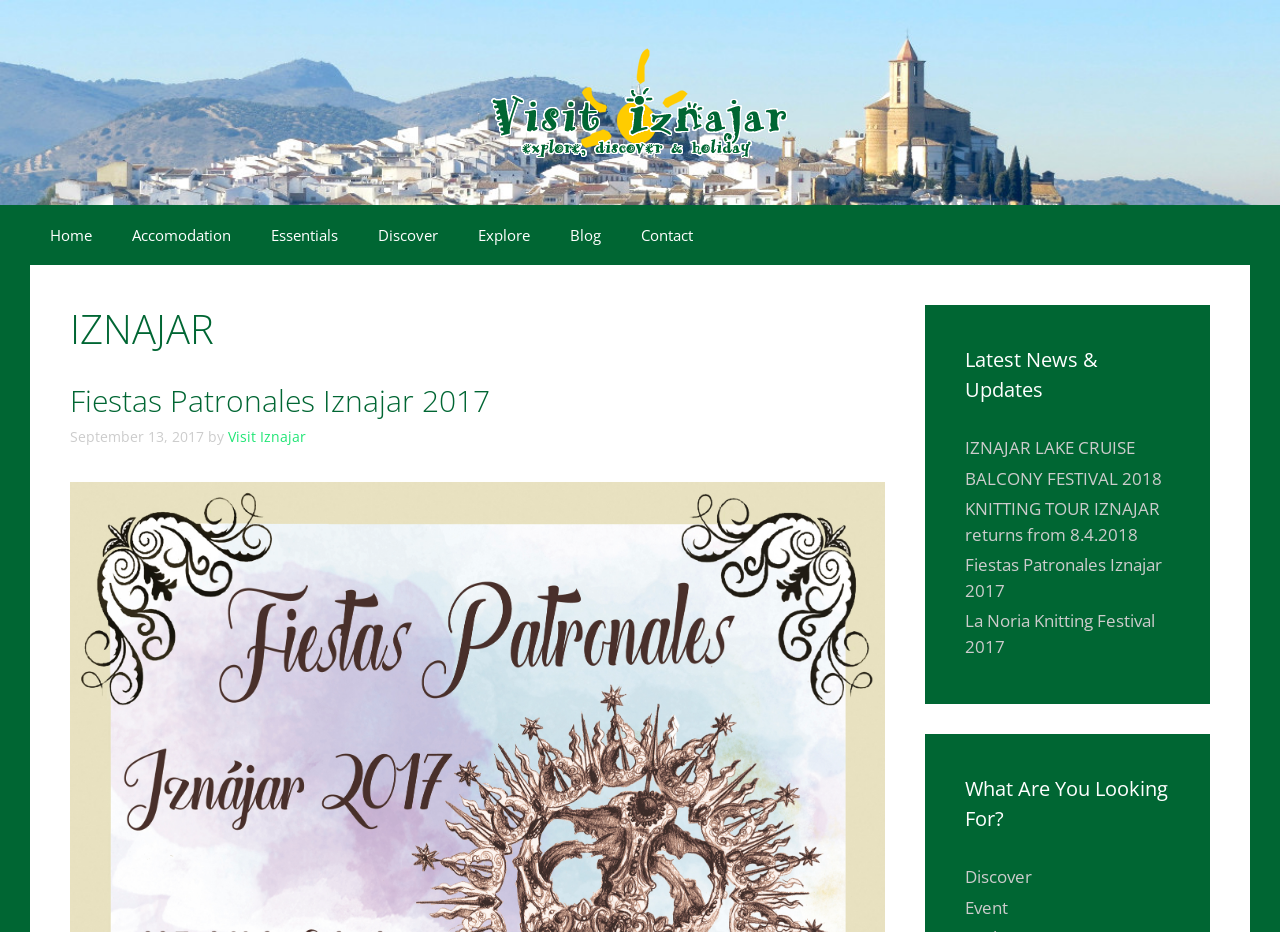Provide the bounding box for the UI element matching this description: "La Noria Knitting Festival 2017".

[0.754, 0.653, 0.902, 0.705]